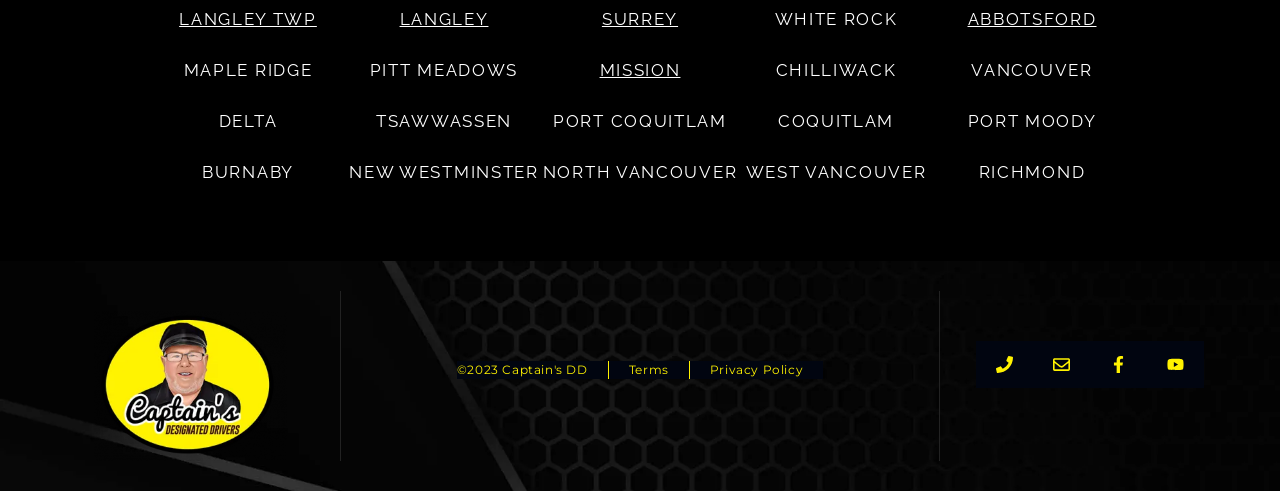Using the format (top-left x, top-left y, bottom-right x, bottom-right y), and given the element description, identify the bounding box coordinates within the screenshot: Langley Twp

[0.14, 0.019, 0.248, 0.06]